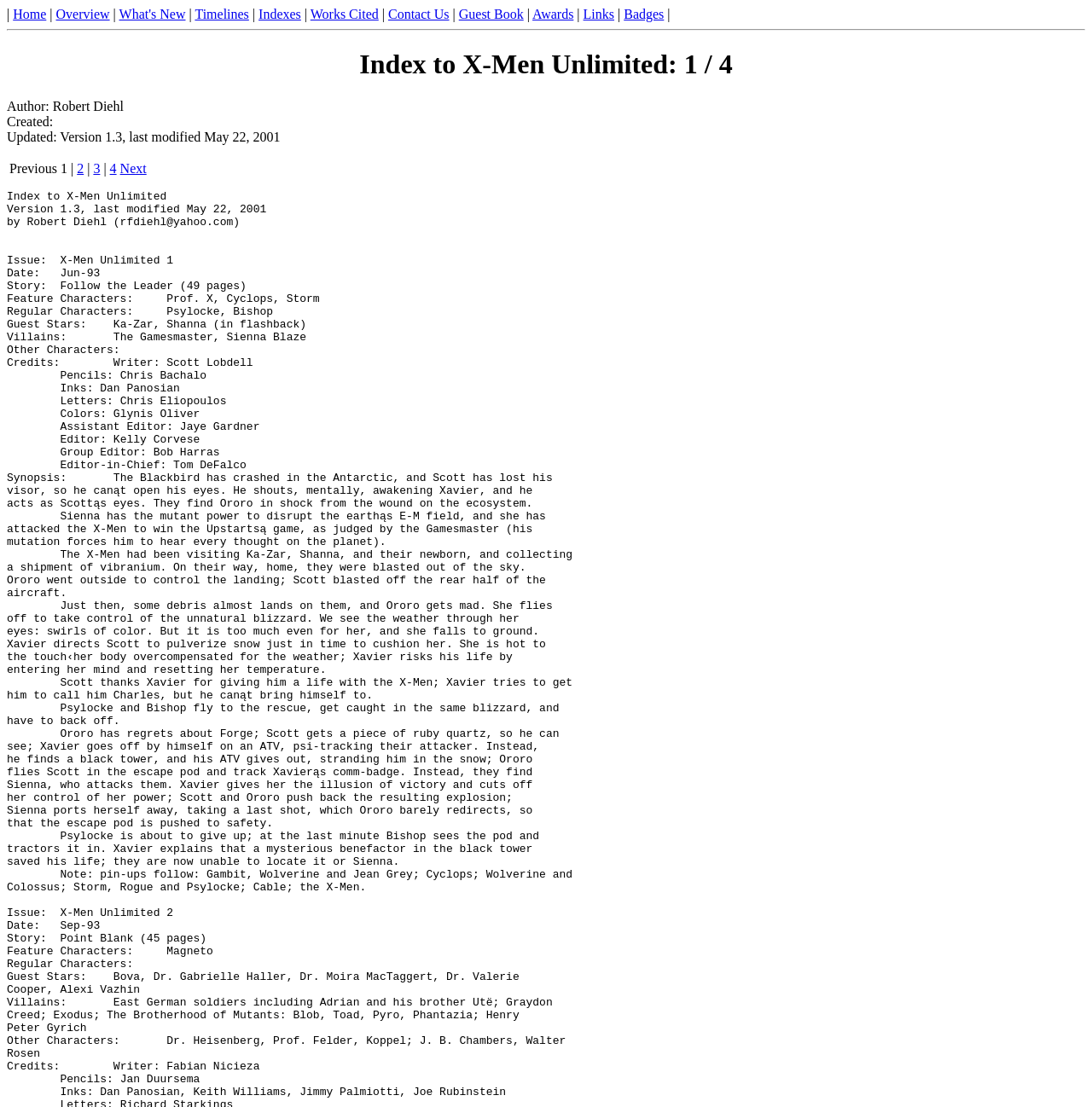Provide a comprehensive description of the webpage.

The webpage is an index to X-Men Unlimited, specifically issue 1 of 4. At the top, there is a navigation menu with links to "Home", "Overview", "What's New", "Timelines", "Indexes", "Works Cited", "Contact Us", "Guest Book", "Awards", "Links", and "Badges". These links are separated by vertical lines.

Below the navigation menu, there is a horizontal separator line. The title "Index to X-Men Unlimited: 1 / 4" is displayed prominently, followed by the author's name, "Robert Diehl", and the creation and update dates.

The main content of the page is a table with three columns. The first column contains the link "Previous". The second column displays the page navigation with links to pages 1, 2, 3, and 4. The third column contains the link "Next". The current page is highlighted, indicating that it is the first page of the index.